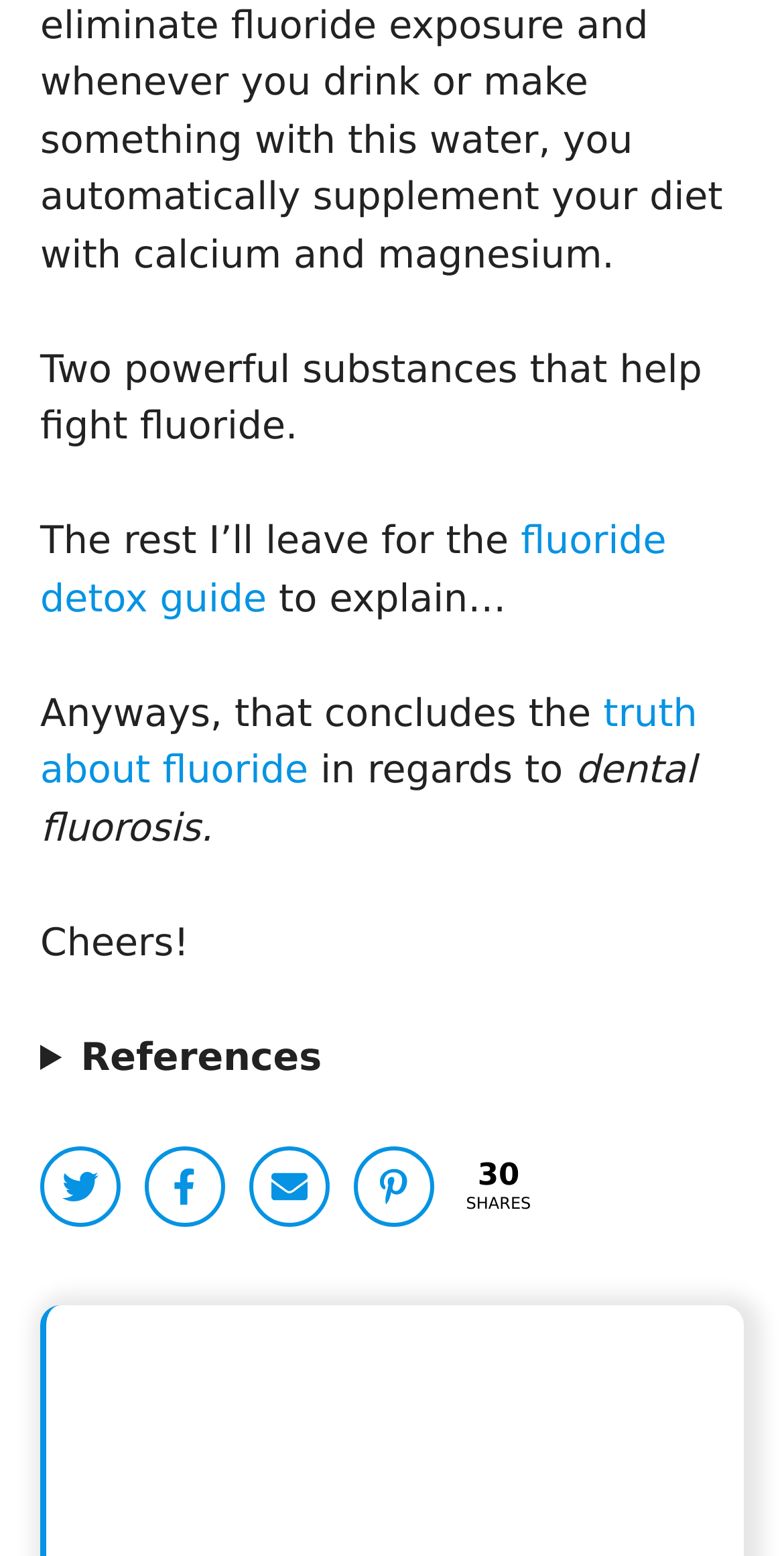Please determine the bounding box coordinates for the element with the description: "Email".

[0.318, 0.736, 0.421, 0.788]